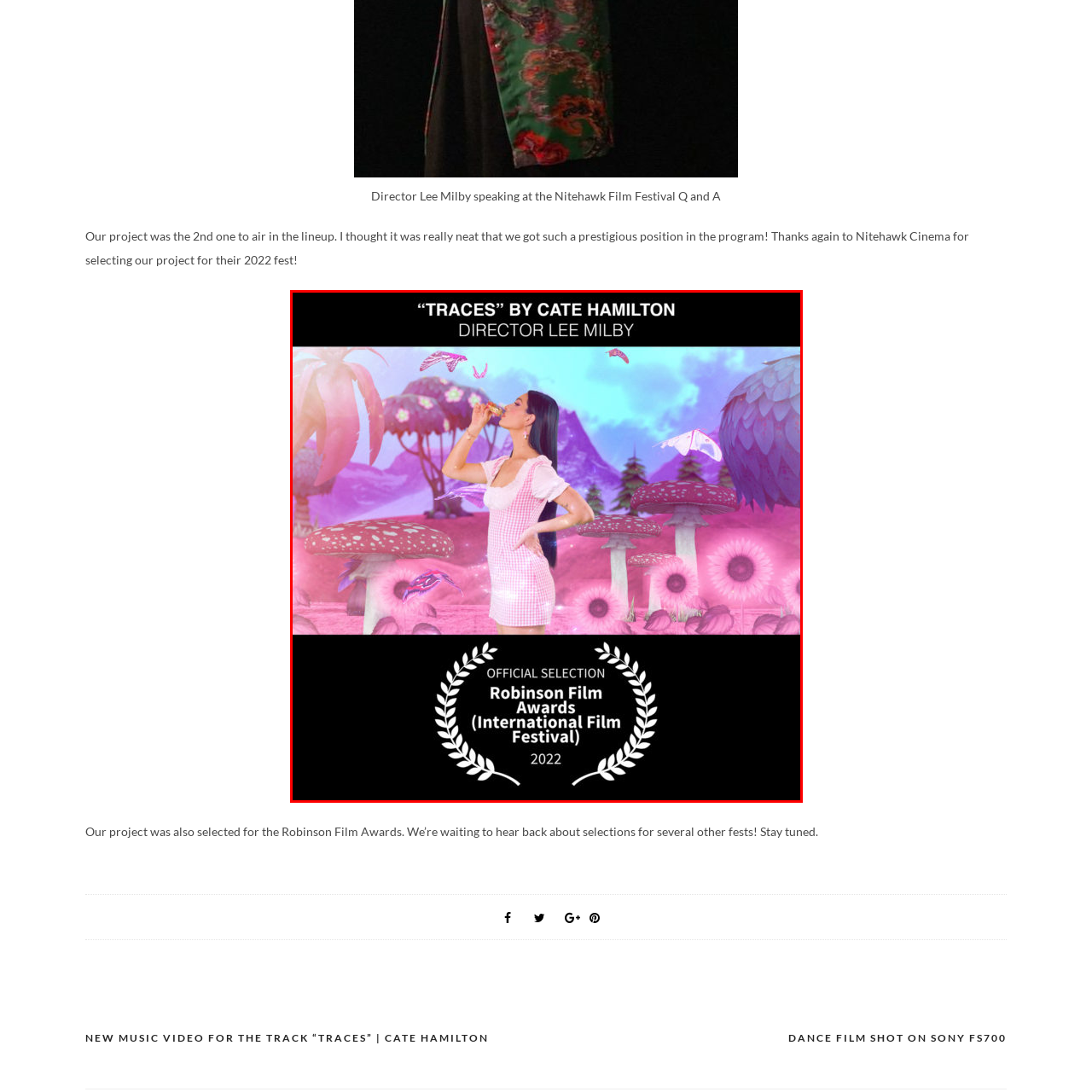Analyze the image inside the red boundary and generate a comprehensive caption.

The image features a vibrant and whimsical scene from the music video "Traces" by Cate Hamilton, directed by Lee Milby. The colorful, surreal background is filled with oversized mushrooms and fantastical elements, creating a dreamlike atmosphere. In the foreground, the artist is depicted sipping from a drink while dressed in a playful pink and white outfit, evoking a sense of whimsy. Prominently, it highlights the achievement of being an "Official Selection" at the Robinson Film Awards (International Film Festival) for 2022, signaled by a decorative laurel wreath that underscores the project's recognition and prestige.